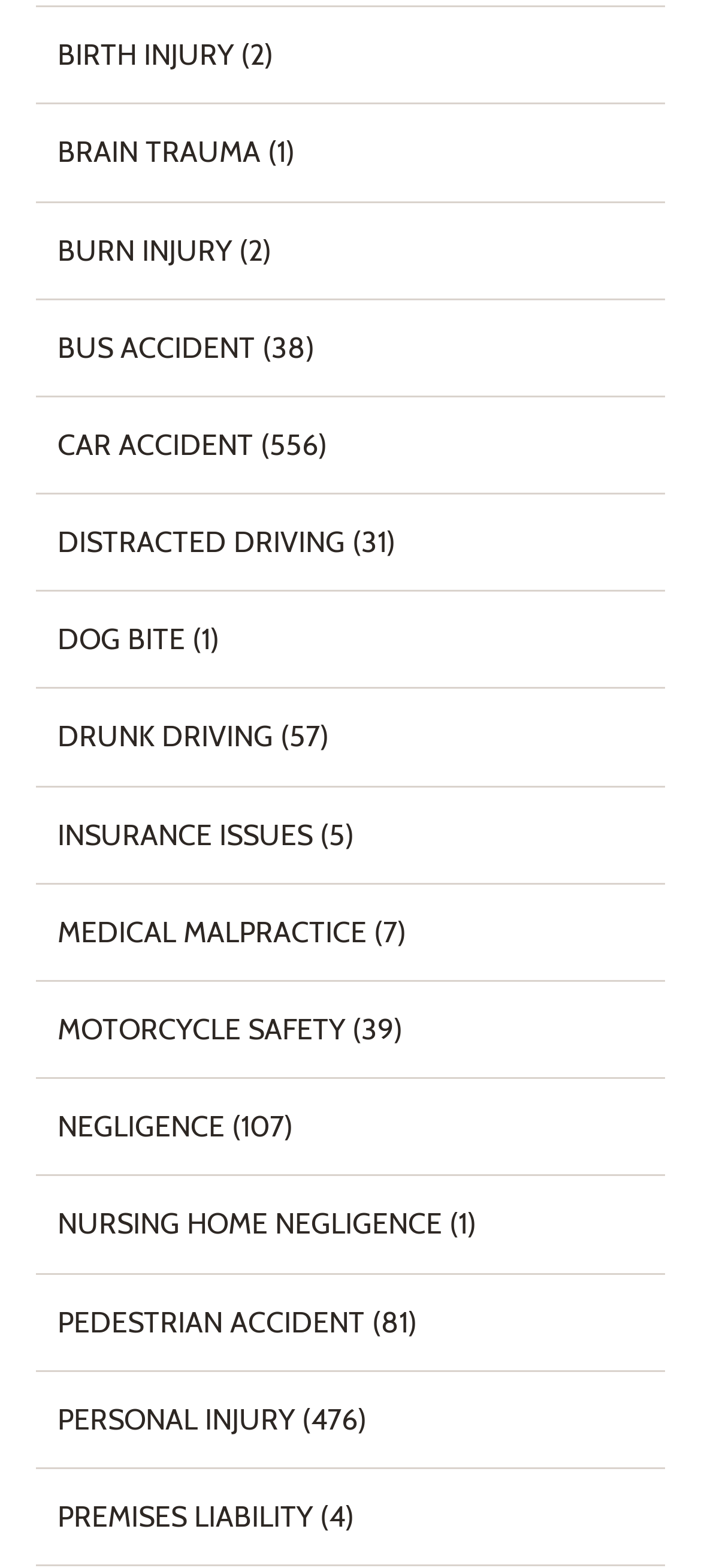How many types of accidents are mentioned on this webpage?
Answer the question with a detailed explanation, including all necessary information.

By counting the number of link elements on the webpage, I can see that there are at least 15 different types of accidents mentioned, including car accidents, bus accidents, motorcycle accidents, and pedestrian accidents.